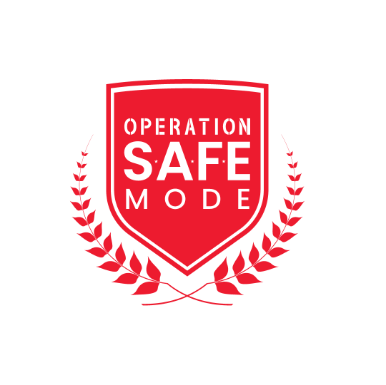What do the laurel wreaths surrounding the shield symbolize?
Please answer the question with as much detail as possible using the screenshot.

The stylized laurel wreaths surrounding the shield are a symbol of victory and support, which is mentioned in the caption as part of the logo's design.